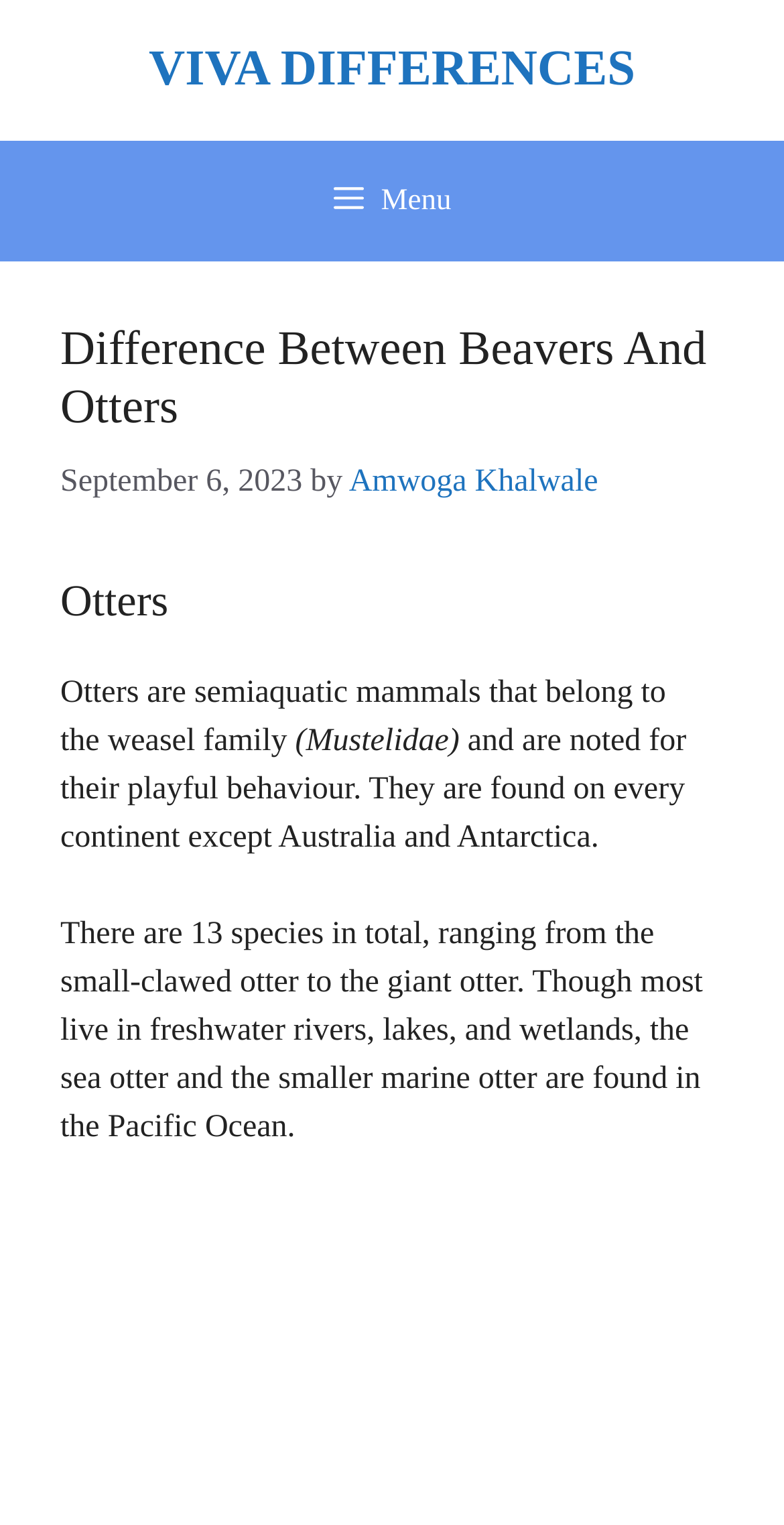Identify the bounding box of the UI element that matches this description: "Menu".

[0.051, 0.092, 0.949, 0.171]